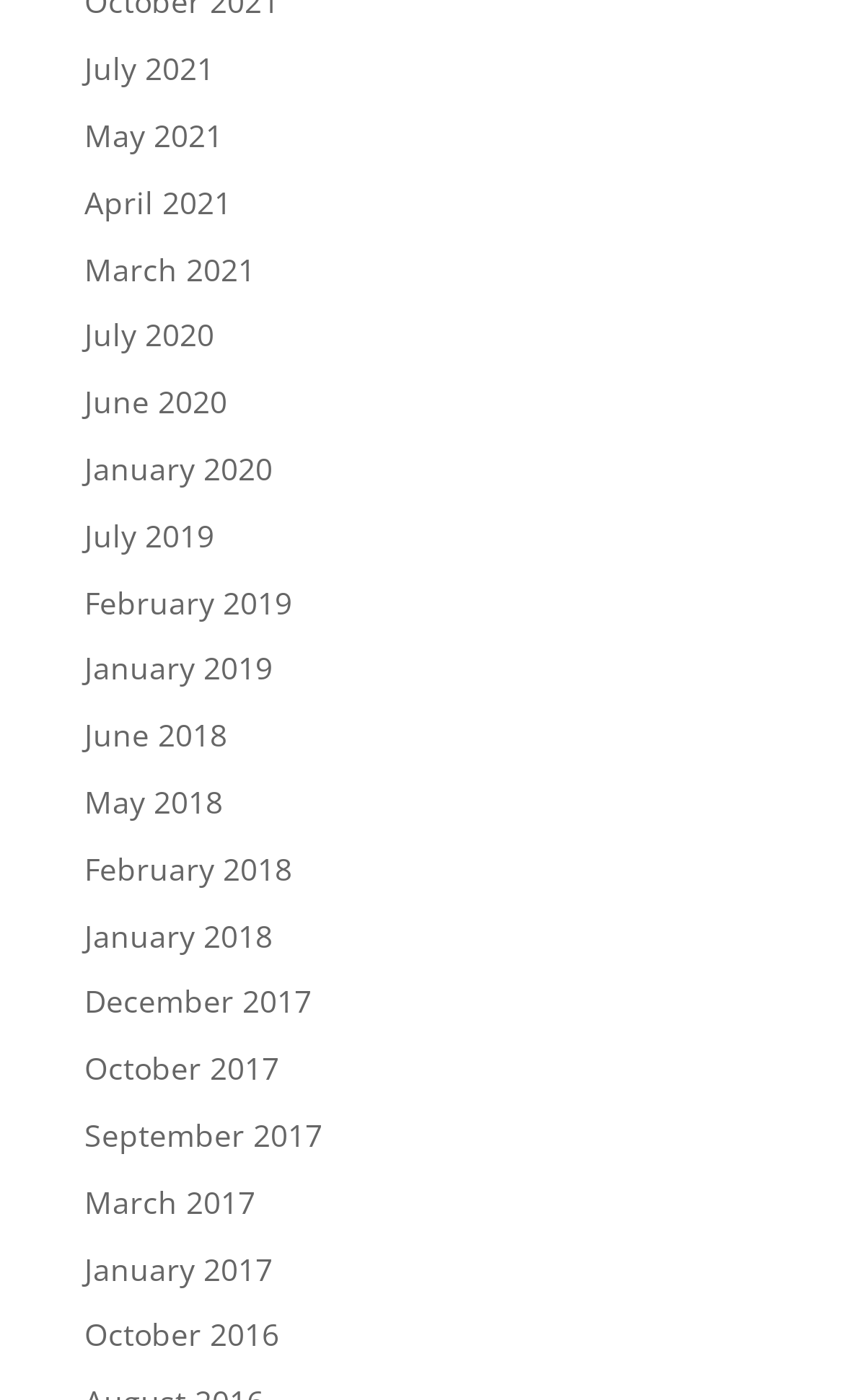Please determine the bounding box coordinates of the section I need to click to accomplish this instruction: "read March 2021 articles".

[0.1, 0.177, 0.303, 0.207]